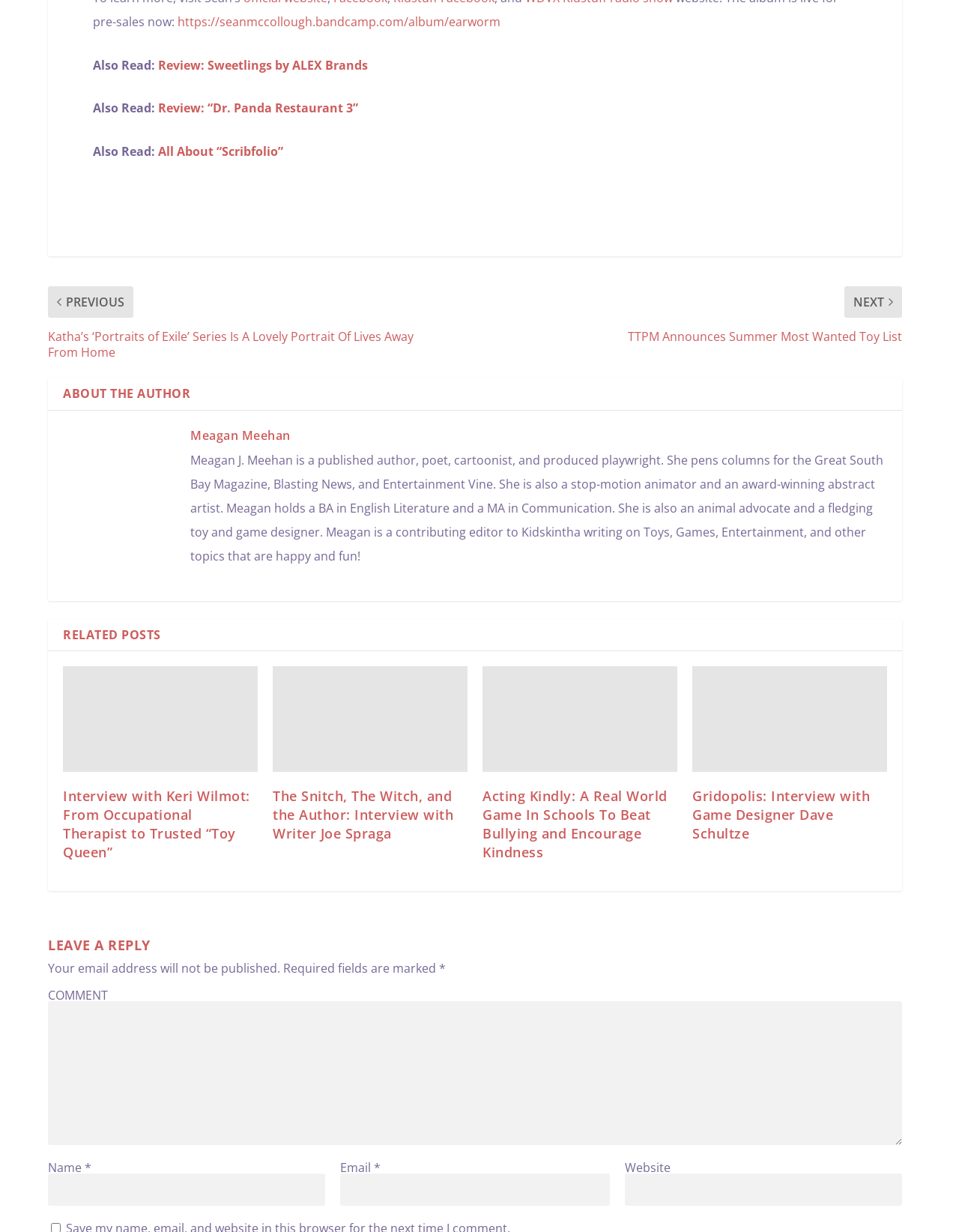What is the name of the album available for pre-sales?
Using the information from the image, answer the question thoroughly.

The text mentions that the album is live for pre-sales now and provides a link to 'https://seanmccollough.bandcamp.com/album/earworm', indicating that the album's name is 'Earworm'.